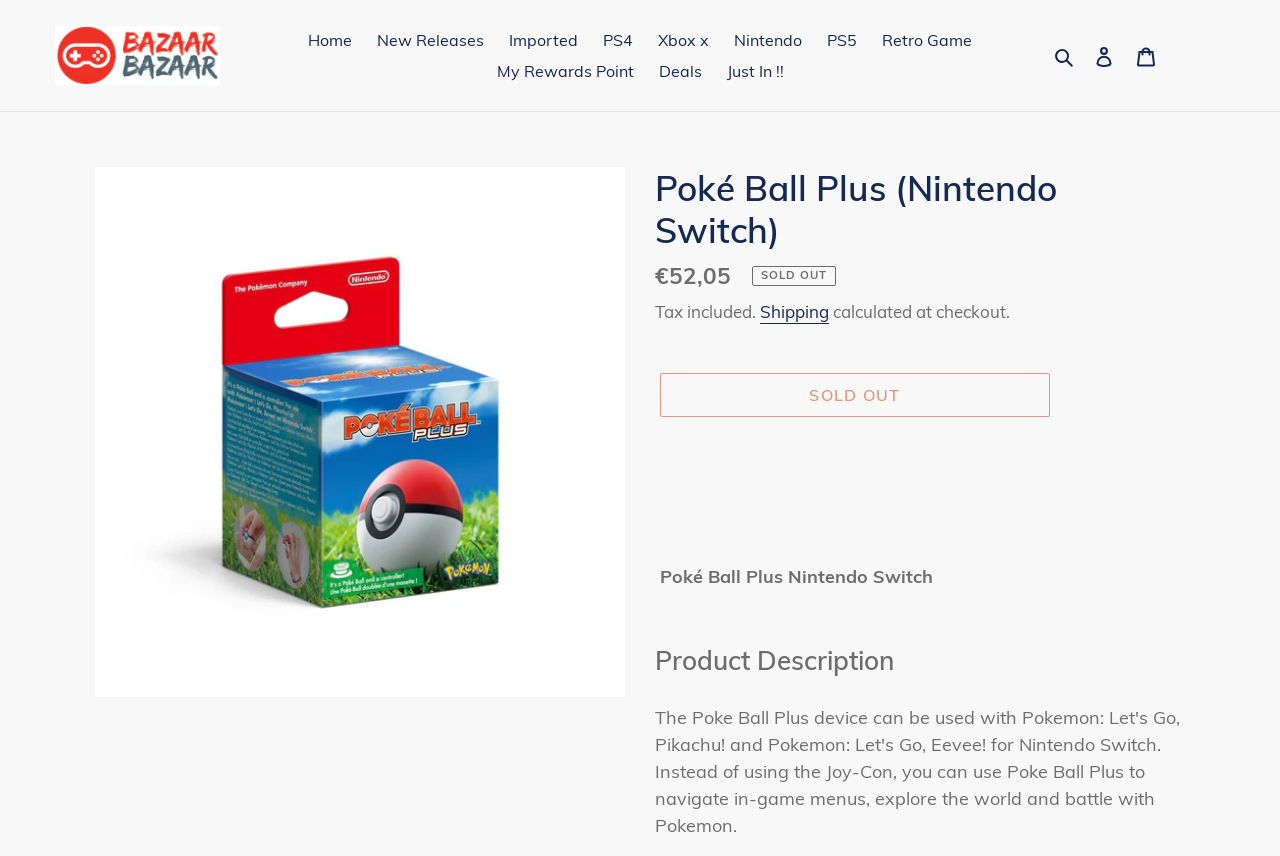Find the bounding box coordinates of the element to click in order to complete the given instruction: "View product description."

[0.512, 0.754, 0.926, 0.79]